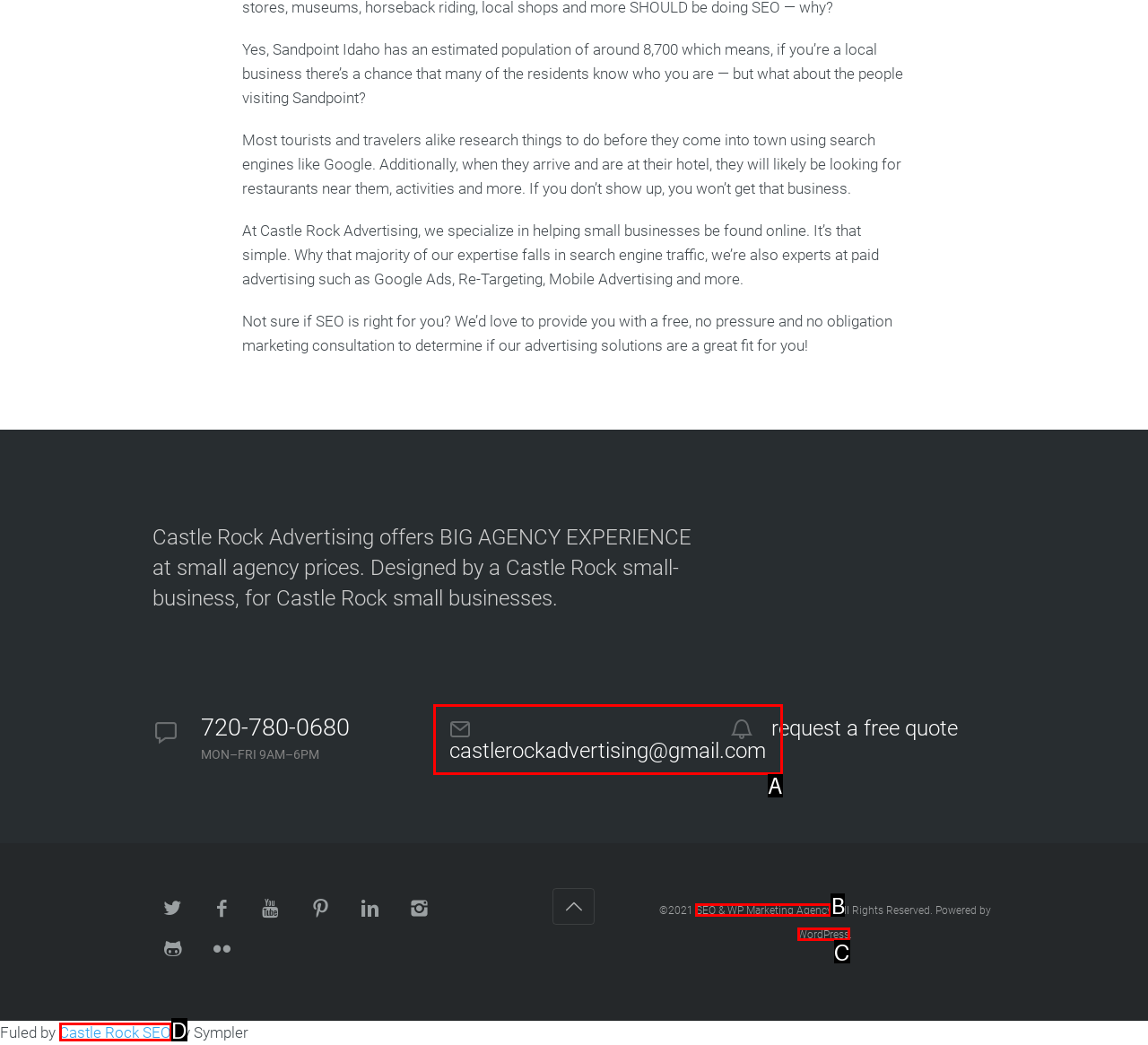Based on the element description: castlerockadvertising@gmail.com, choose the best matching option. Provide the letter of the option directly.

A